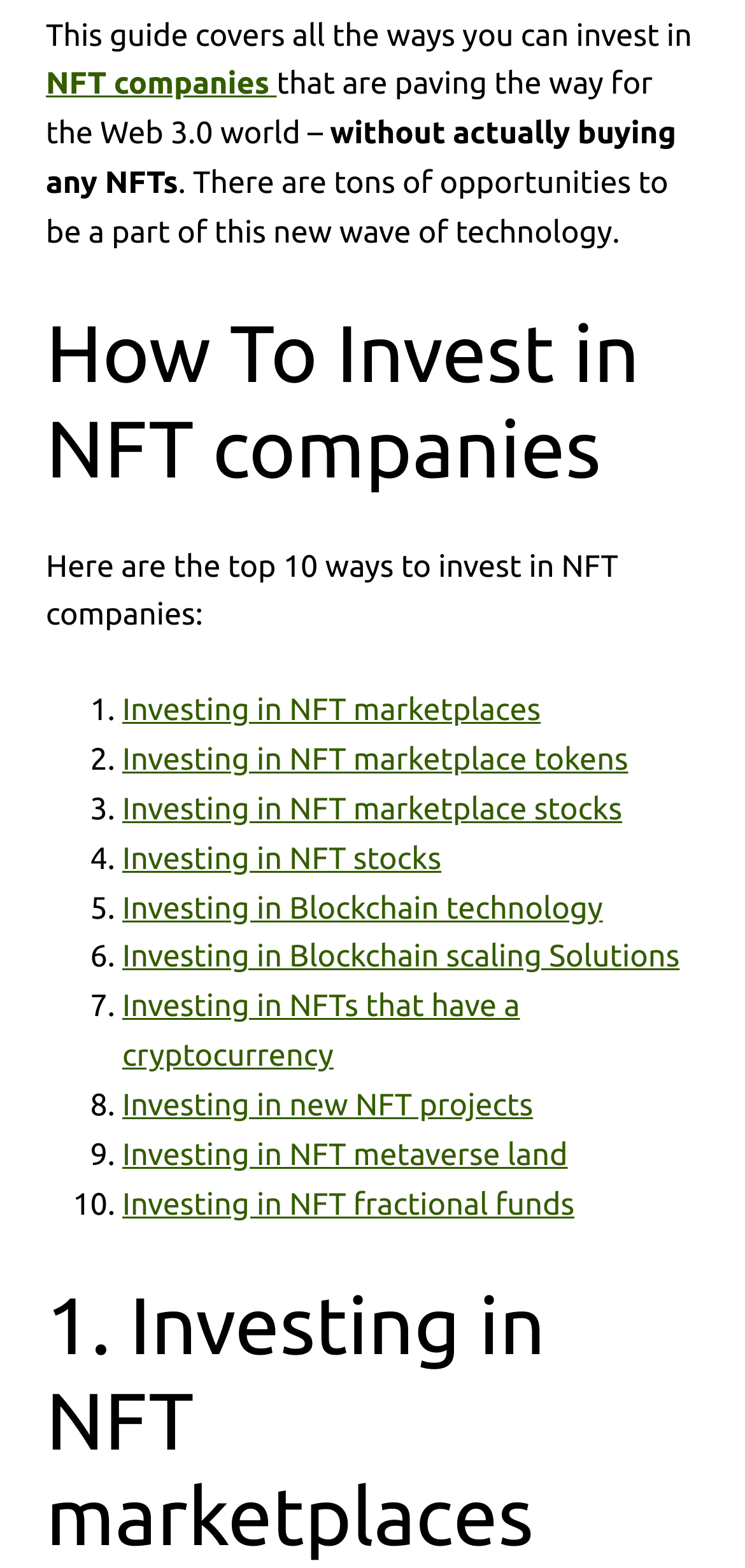Can you find the bounding box coordinates for the element to click on to achieve the instruction: "Read 'How To Invest in NFT companies'"?

[0.062, 0.195, 0.938, 0.317]